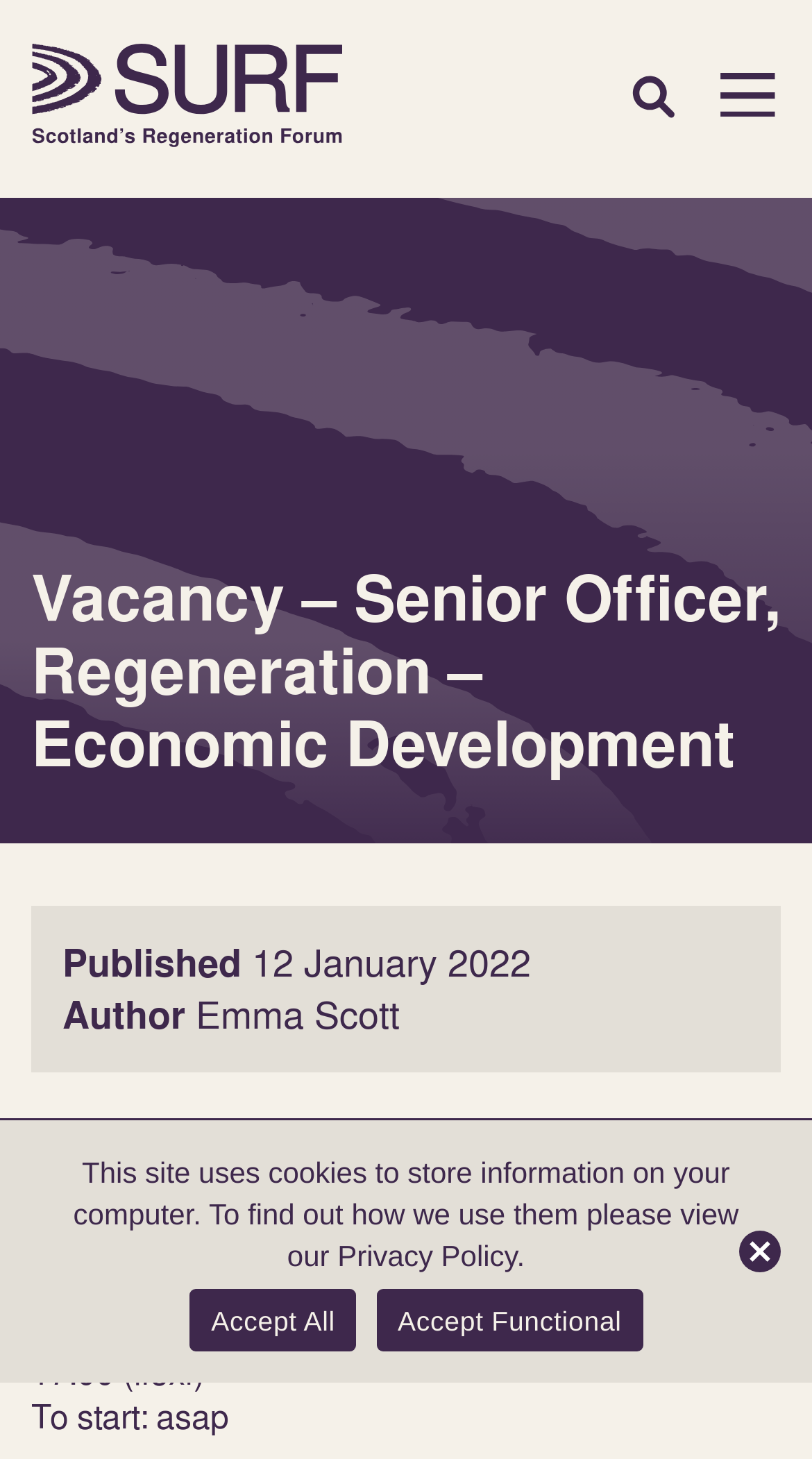Who is the author of the vacancy? Look at the image and give a one-word or short phrase answer.

Emma Scott